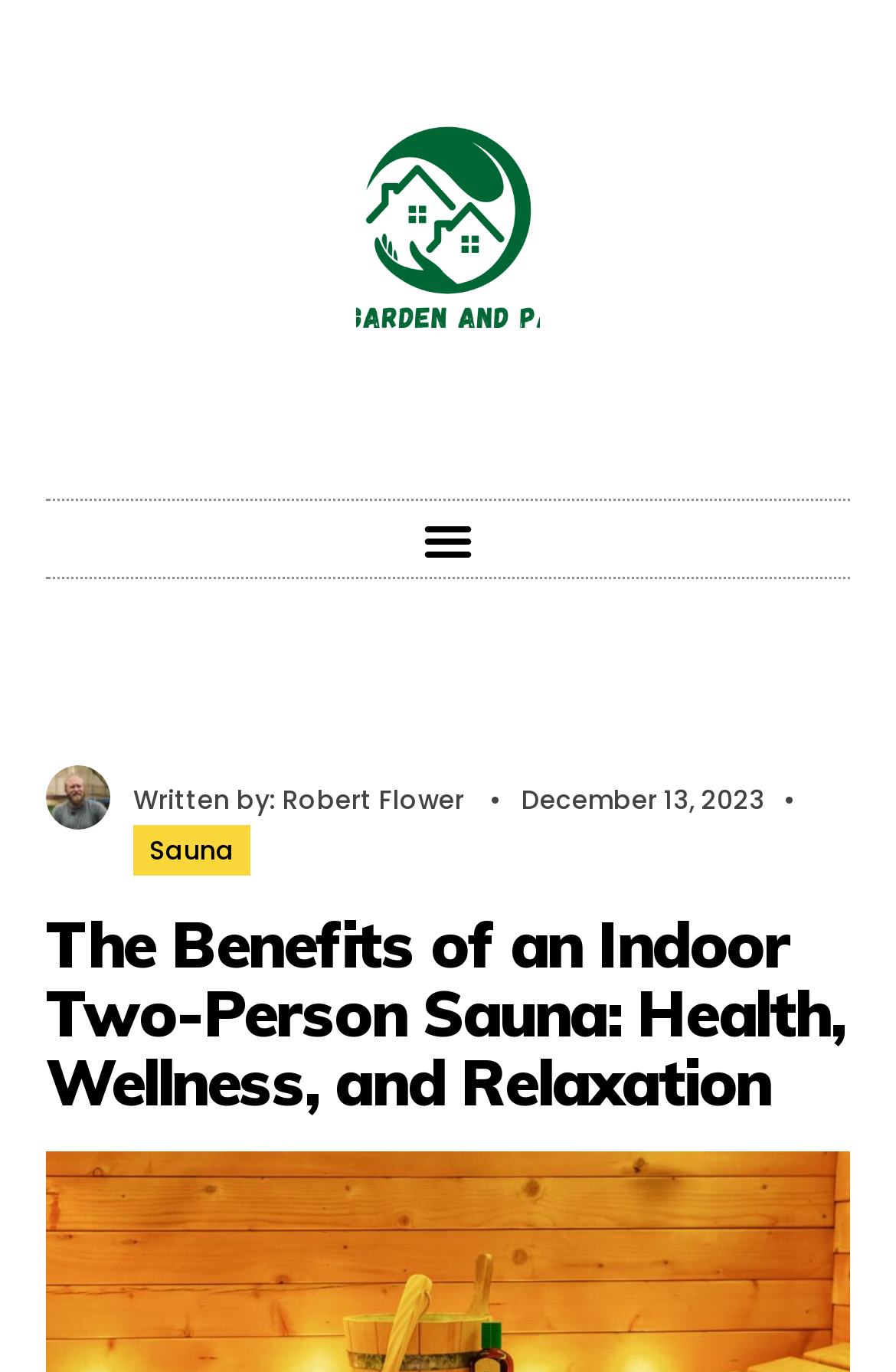Who wrote the article?
By examining the image, provide a one-word or phrase answer.

Robert Flower